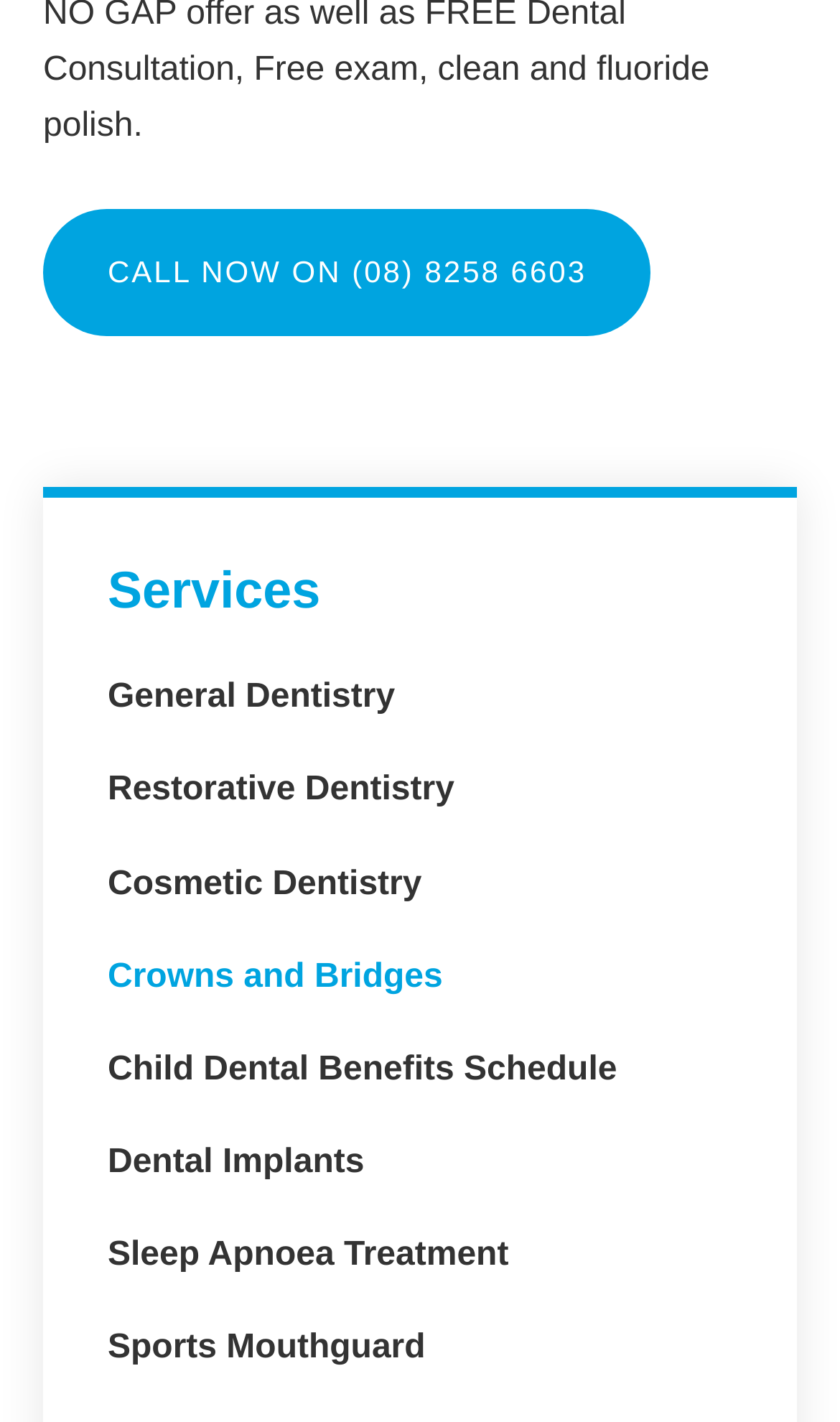Bounding box coordinates are specified in the format (top-left x, top-left y, bottom-right x, bottom-right y). All values are floating point numbers bounded between 0 and 1. Please provide the bounding box coordinate of the region this sentence describes: Plus one

None